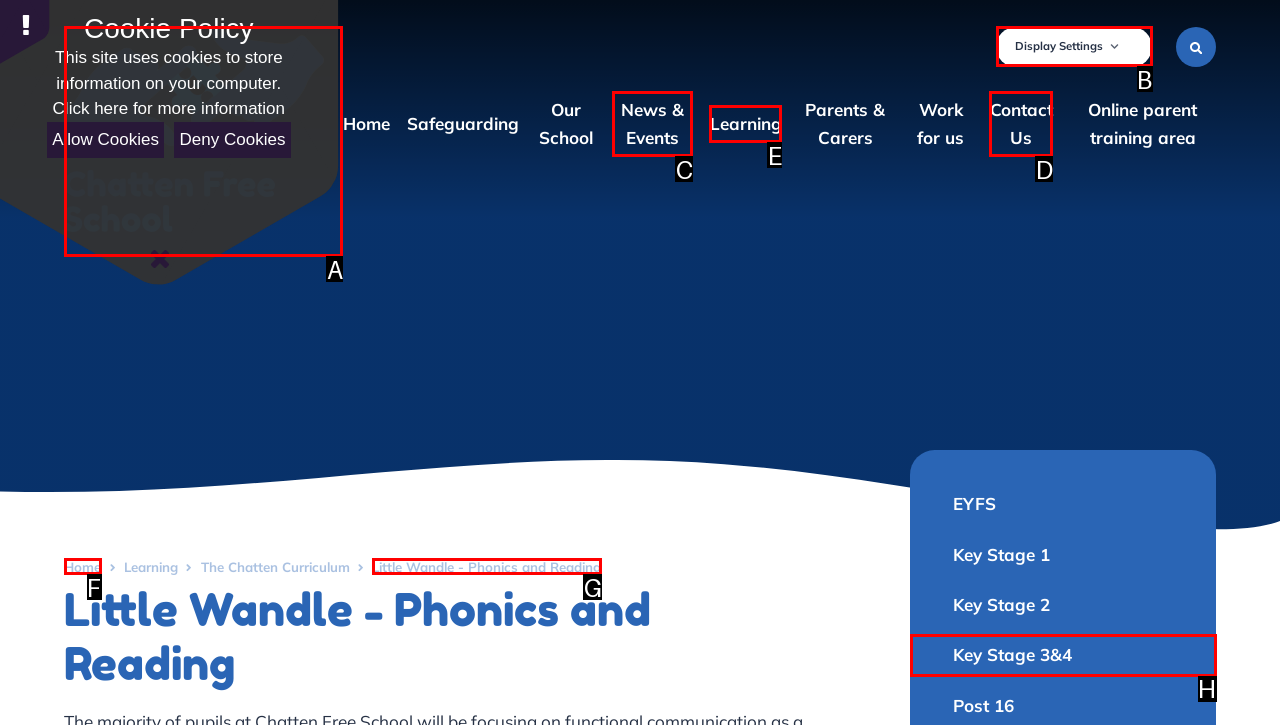Determine the letter of the UI element that you need to click to perform the task: View the 'Little Wandle - Phonics and Reading' page.
Provide your answer with the appropriate option's letter.

G